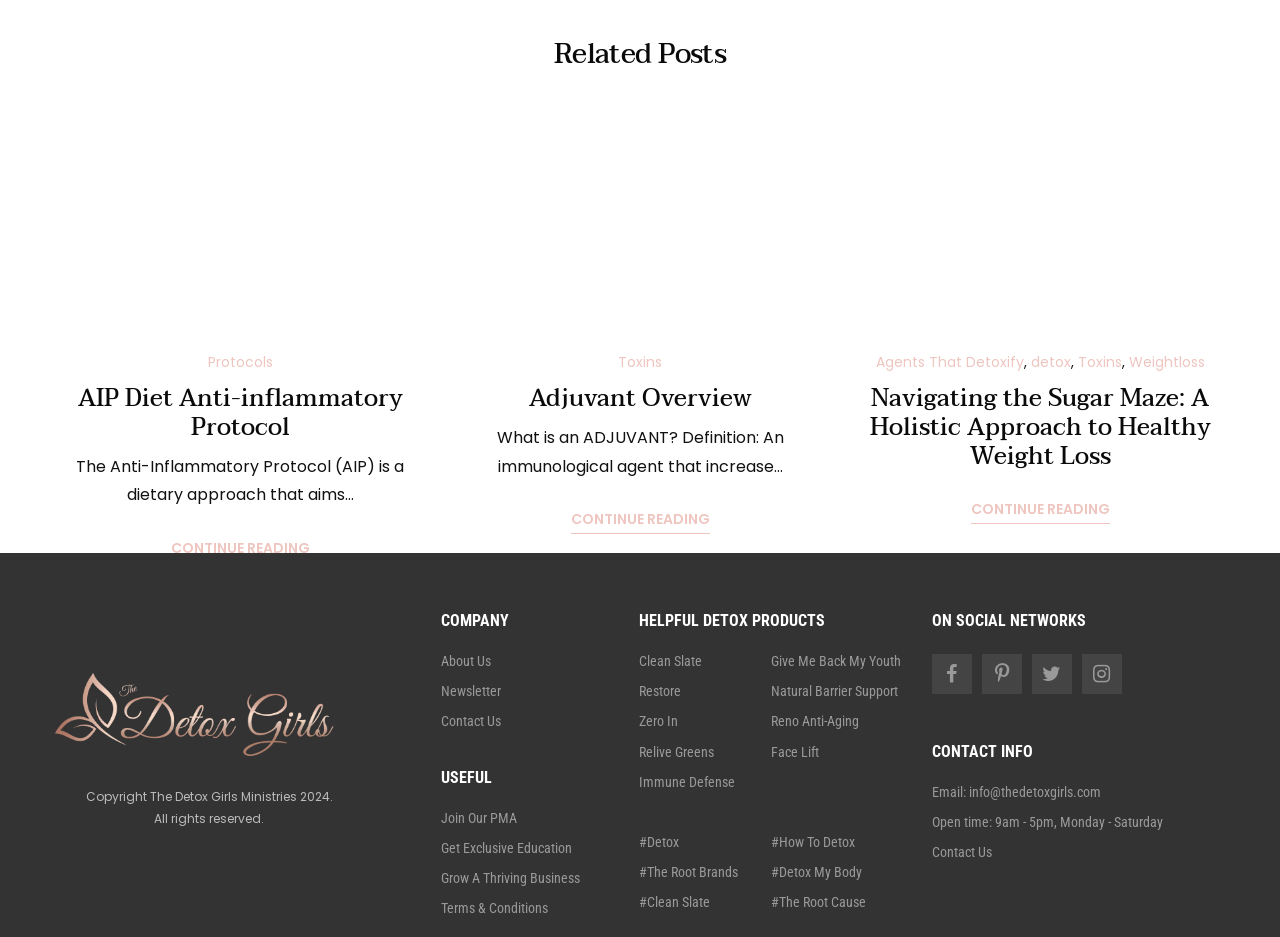Kindly provide the bounding box coordinates of the section you need to click on to fulfill the given instruction: "Contact the team via email".

[0.728, 0.833, 0.956, 0.859]